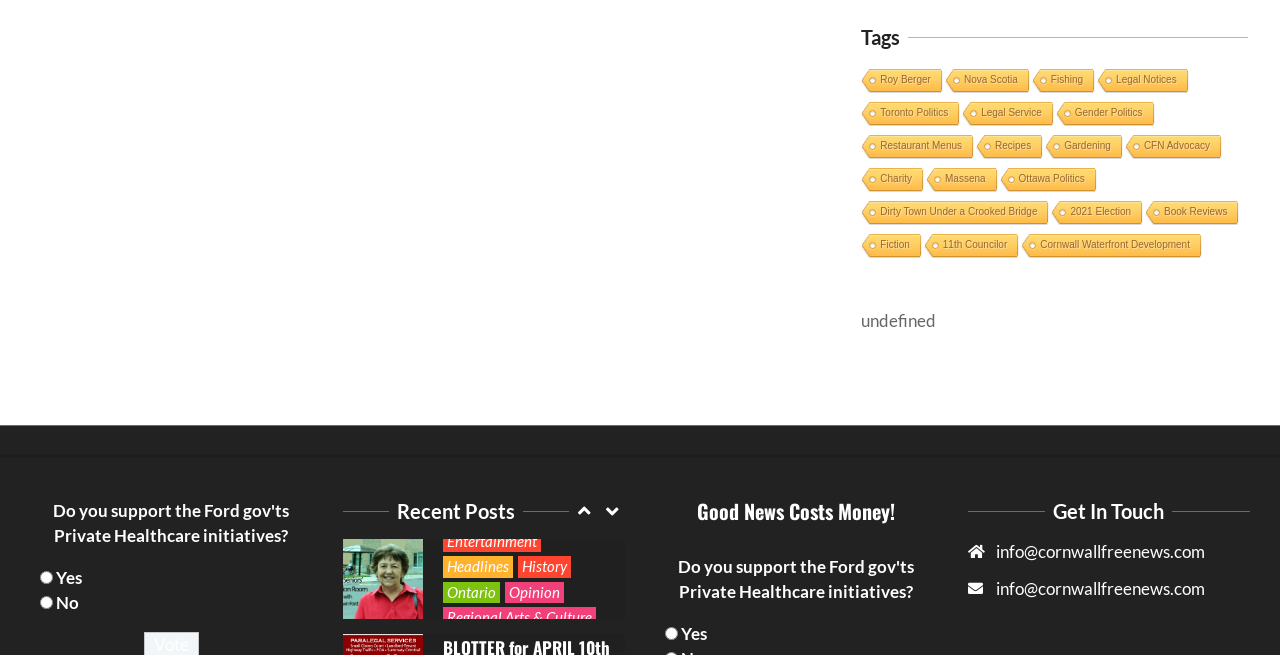Give a one-word or short phrase answer to this question: 
What is the category of 'Maple Bets: Exploring Canada’s Sports Betting Landscape'?

Sports